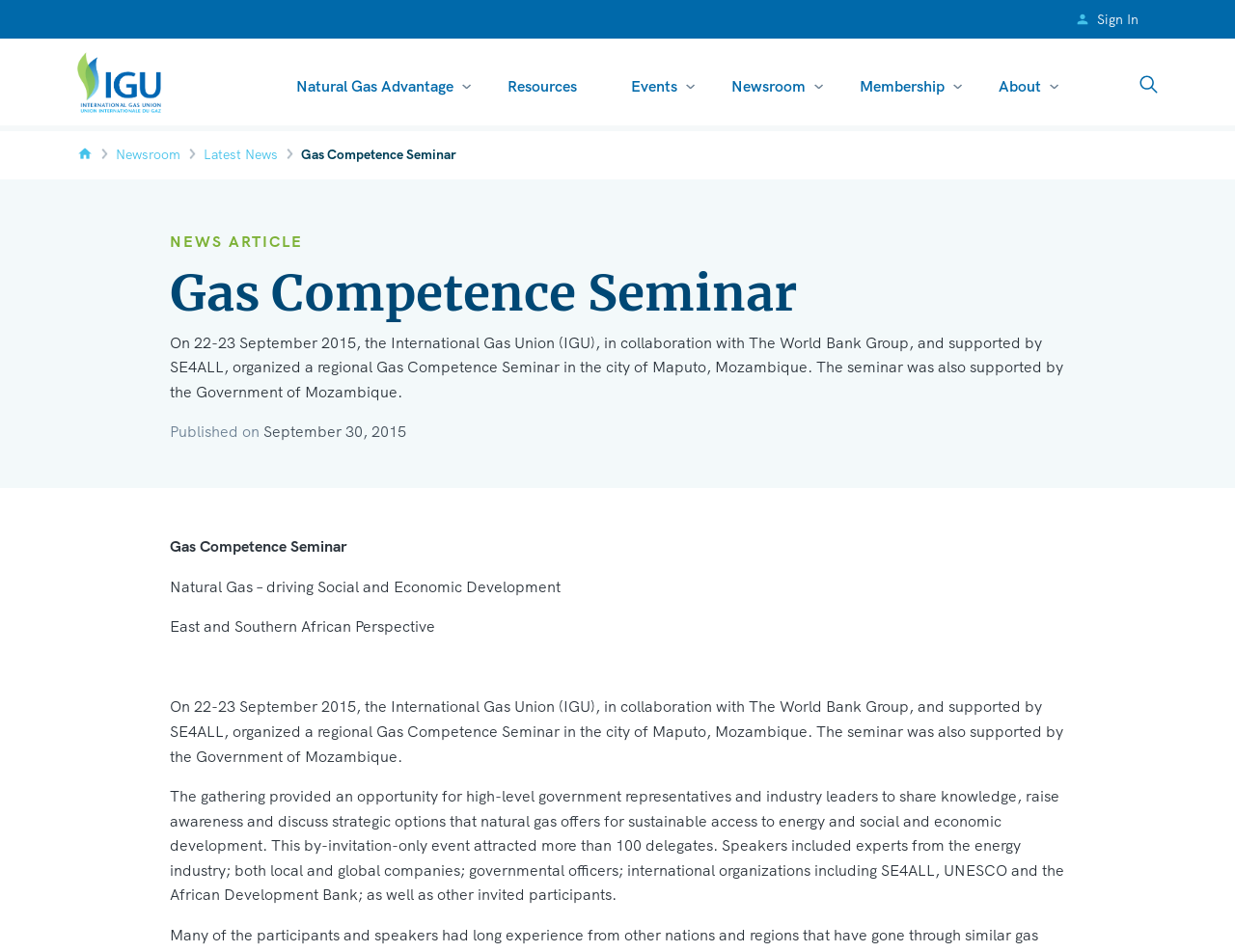Indicate the bounding box coordinates of the clickable region to achieve the following instruction: "Read the latest news."

[0.165, 0.153, 0.225, 0.171]